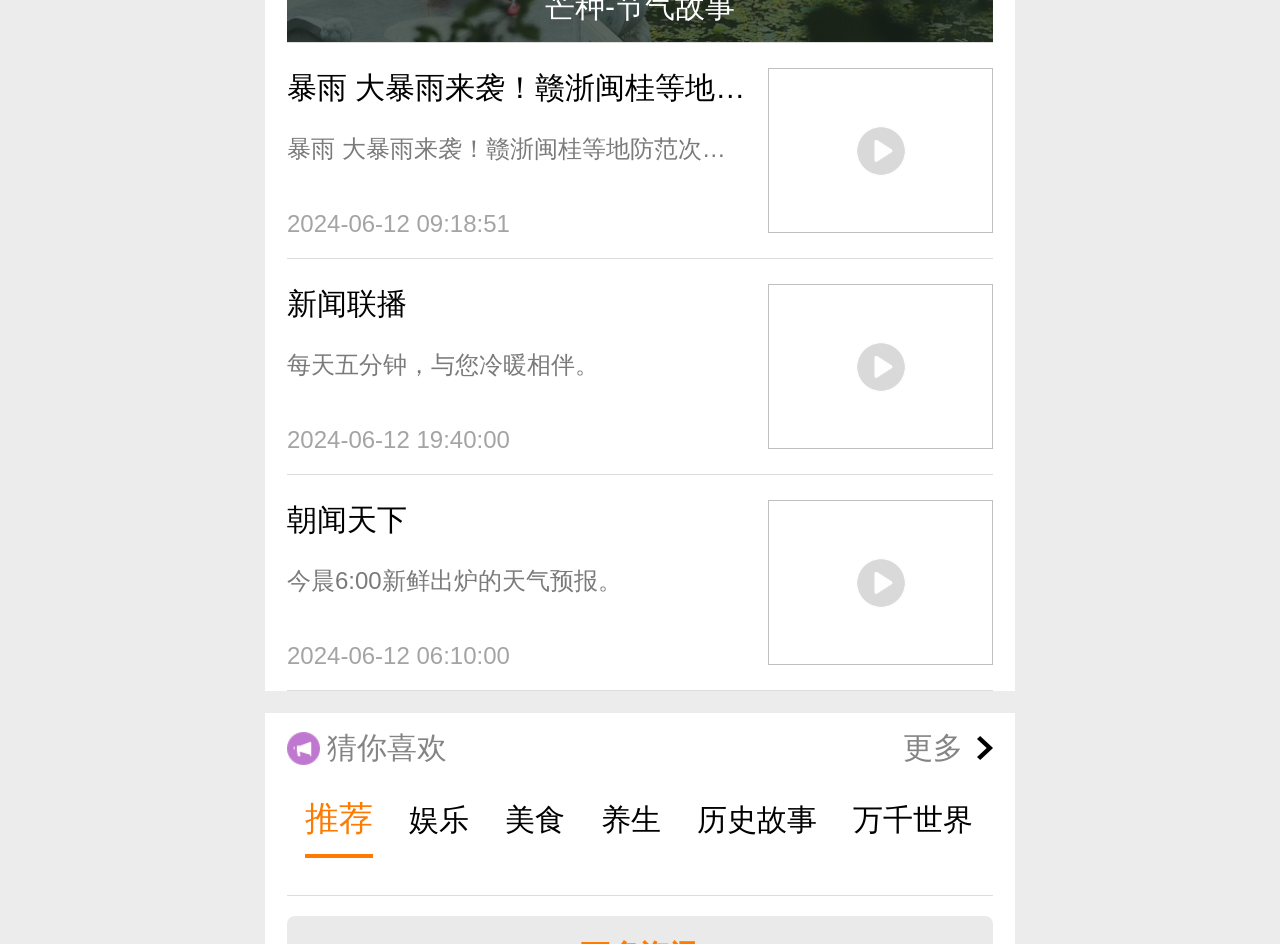Determine the bounding box coordinates of the region that needs to be clicked to achieve the task: "click on the news about暴雨".

[0.224, 0.046, 0.776, 0.274]